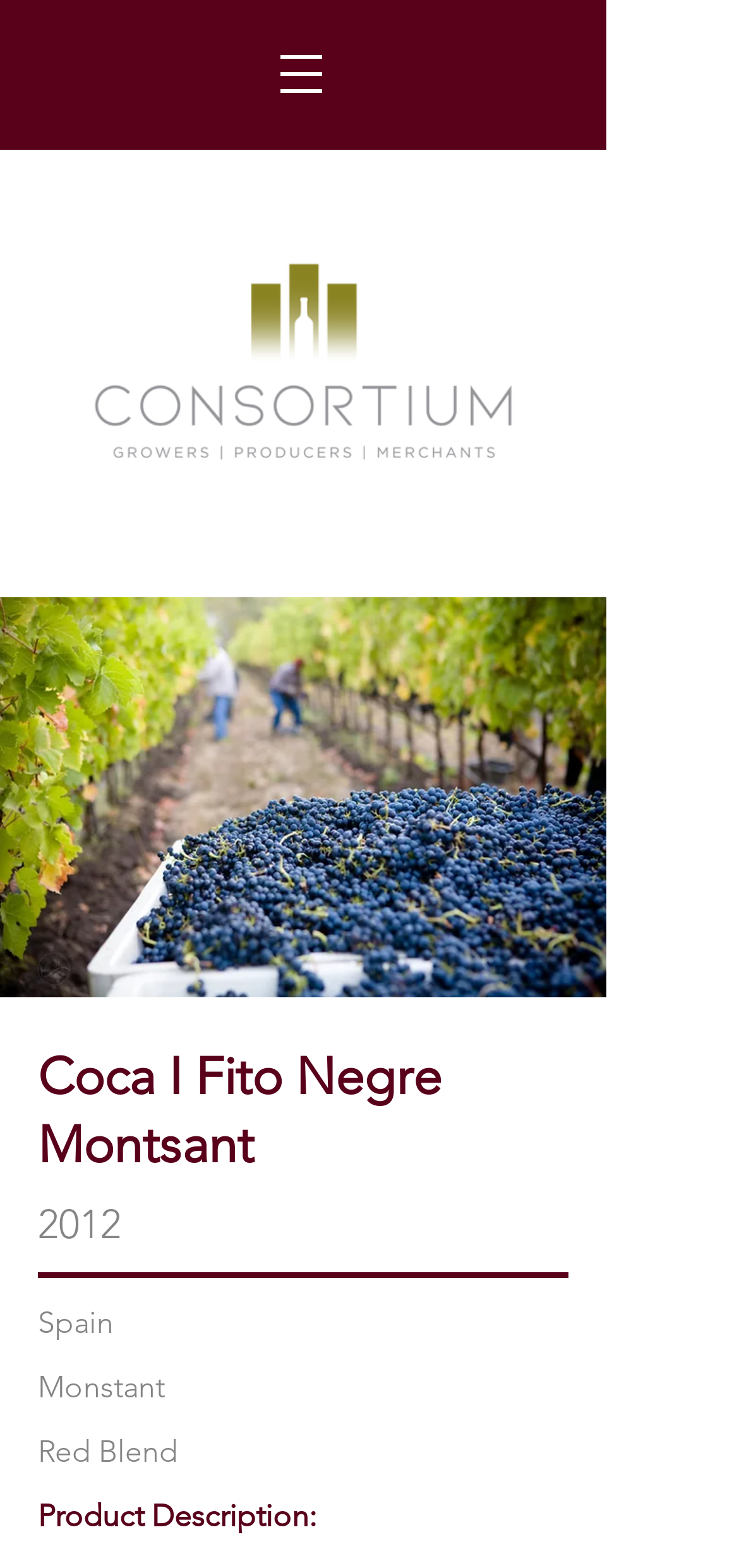What country is Coca I Fito Negre Montsant from?
Can you give a detailed and elaborate answer to the question?

I analyzed the headings on the webpage and found one that says 'Spain', which is likely the country where the wine is from.